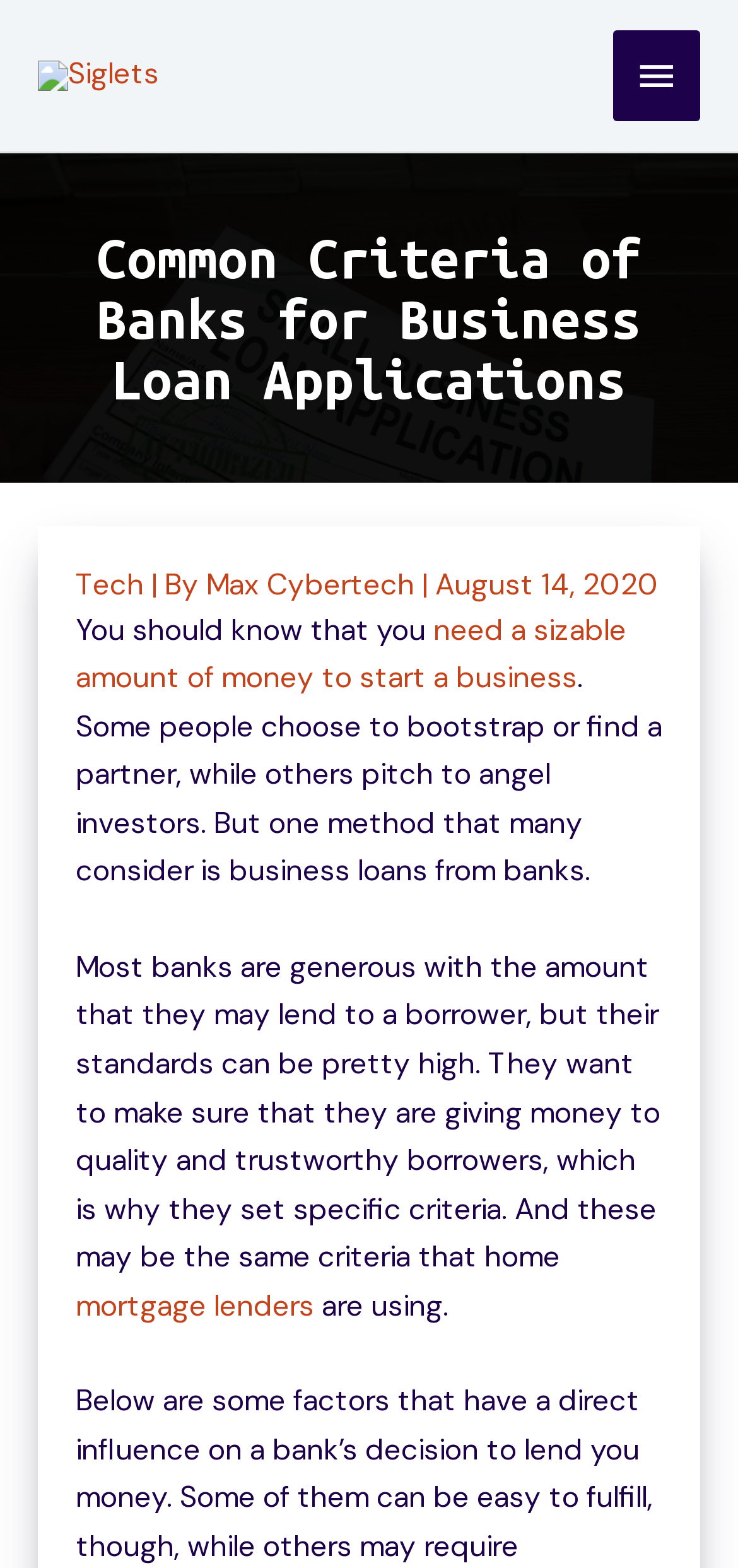Locate the bounding box of the UI element described in the following text: "Tech".

[0.103, 0.361, 0.195, 0.385]